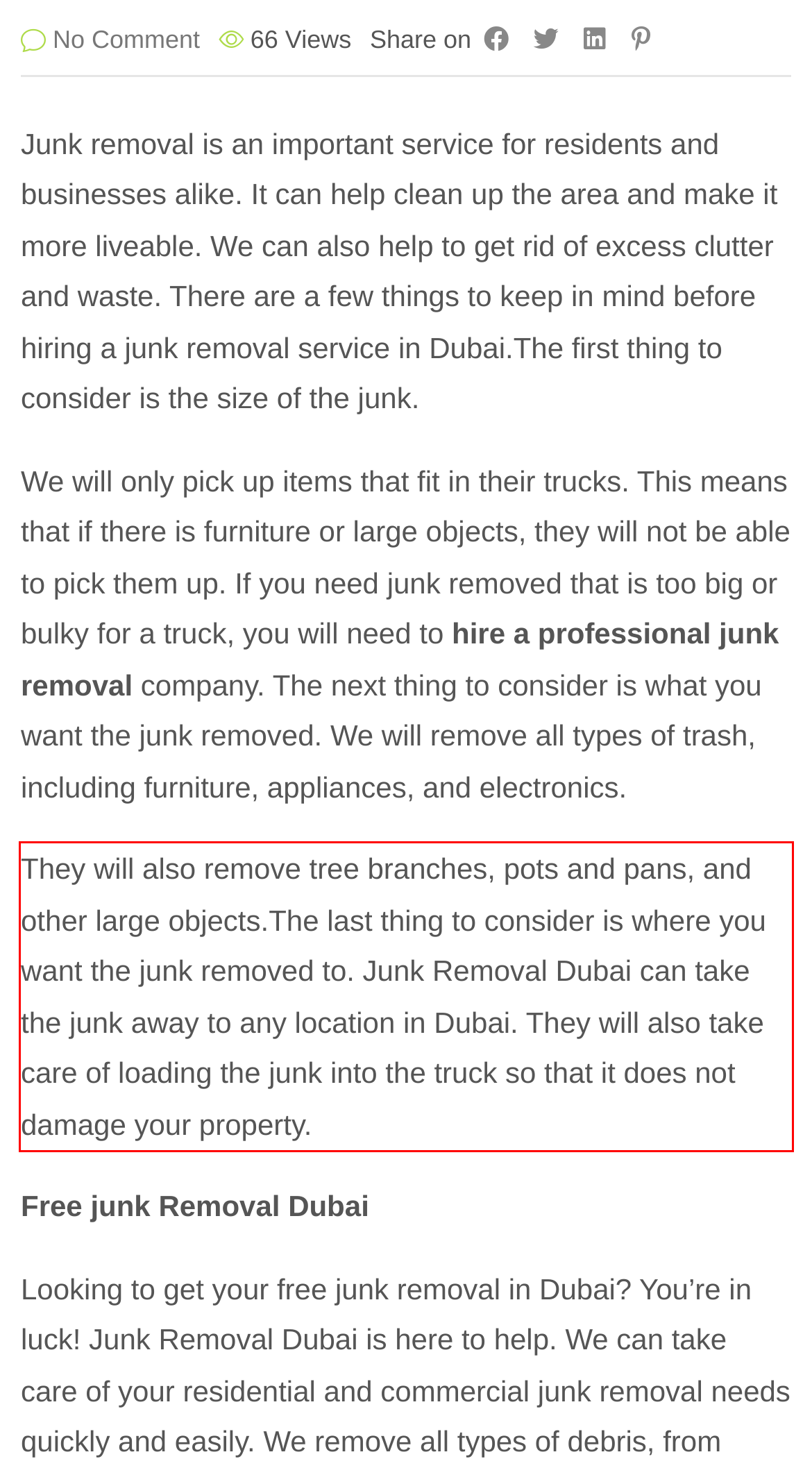Identify and transcribe the text content enclosed by the red bounding box in the given screenshot.

They will also remove tree branches, pots and pans, and other large objects.The last thing to consider is where you want the junk removed to. Junk Removal Dubai can take the junk away to any location in Dubai. They will also take care of loading the junk into the truck so that it does not damage your property.